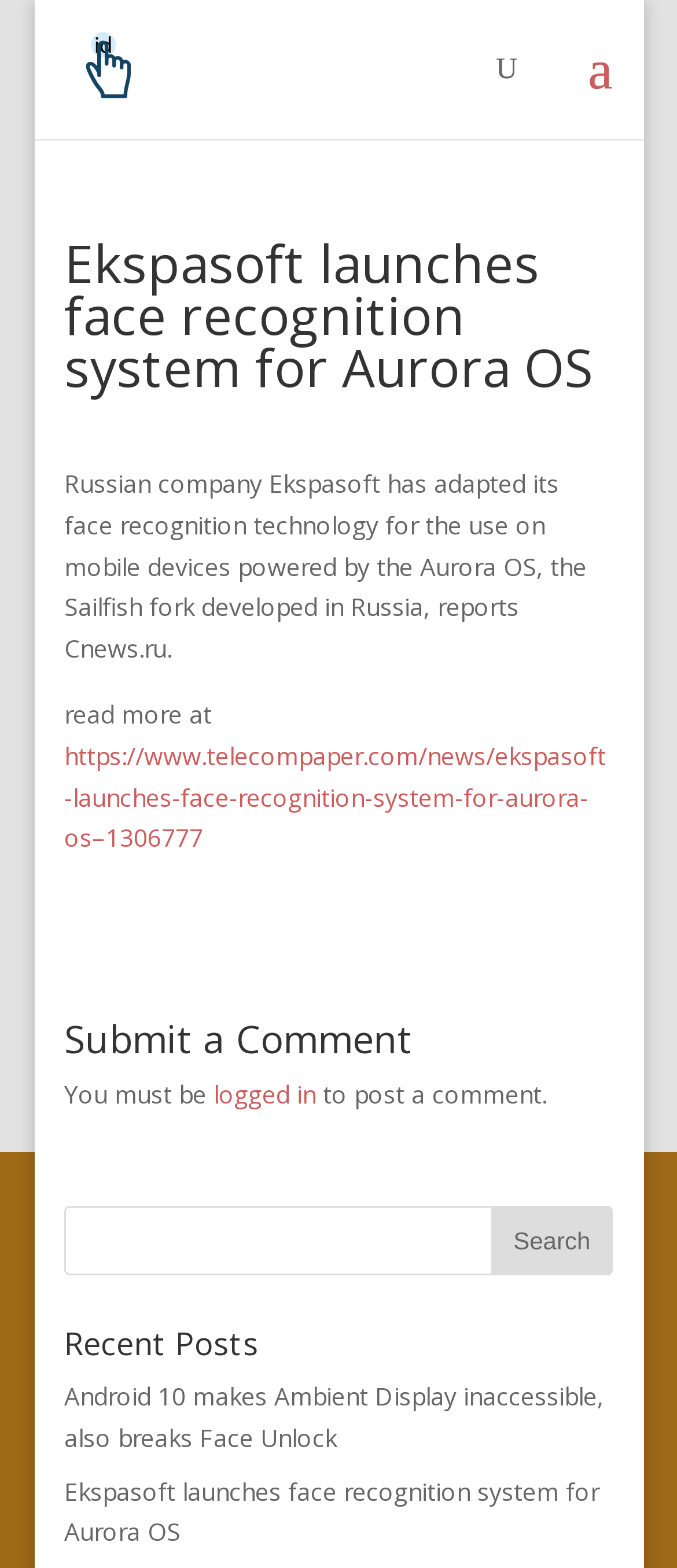What is the OS mentioned in the main article?
Please provide a single word or phrase as your answer based on the image.

Aurora OS